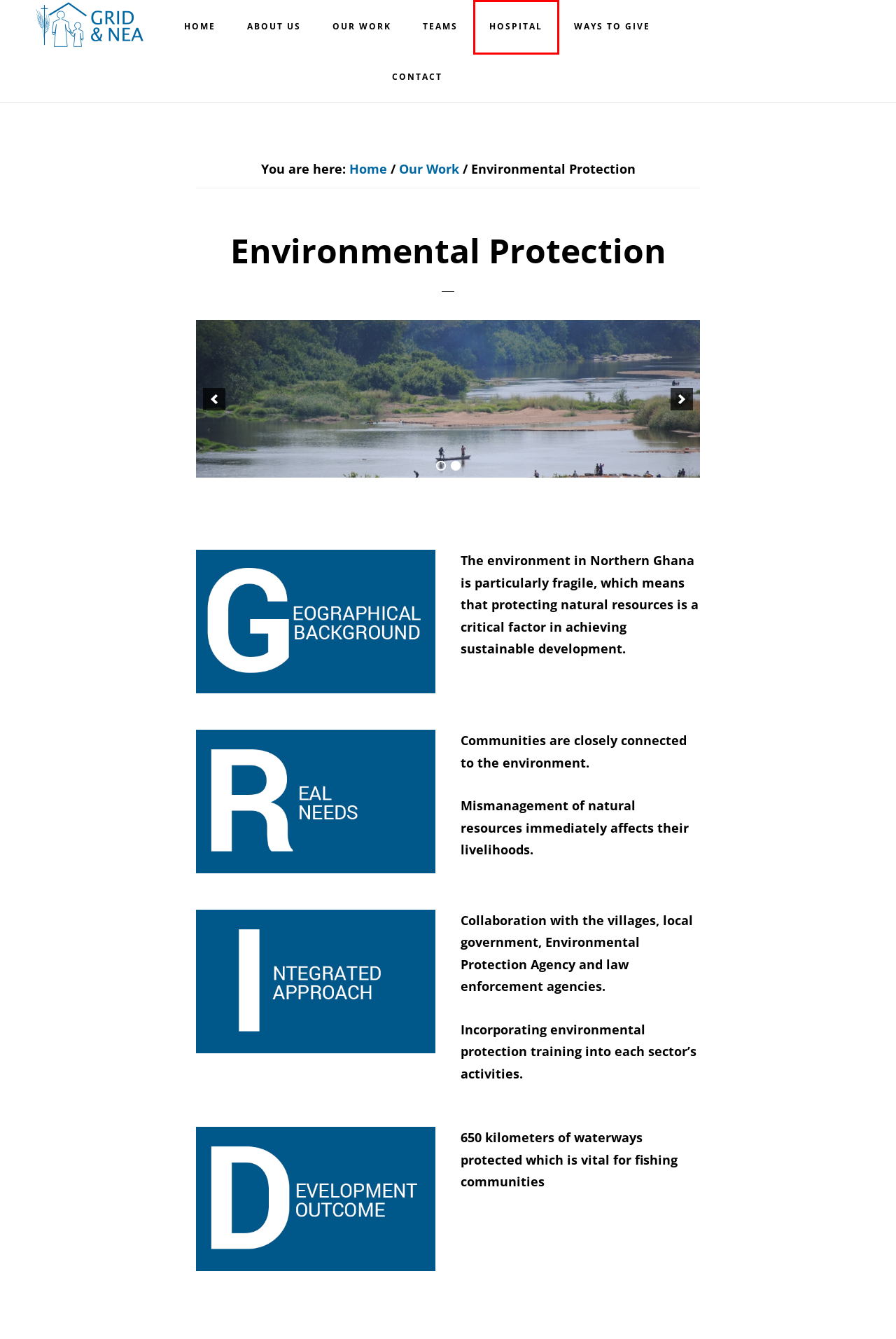You are given a webpage screenshot where a red bounding box highlights an element. Determine the most fitting webpage description for the new page that loads after clicking the element within the red bounding box. Here are the candidates:
A. About Us — GRID and NEA
B. Contact — GRID and NEA
C. Donate — GRID and NEA
D. Water & Sanitation — GRID and NEA
E. WAYS TO GIVE — GRID and NEA
F. GRID and NEA Hospital Campaign – a model hospital for Northern Ghana
G. GRID and NEA — Sustainable Development in Ghana
H. Our Work — GRID and NEA

F